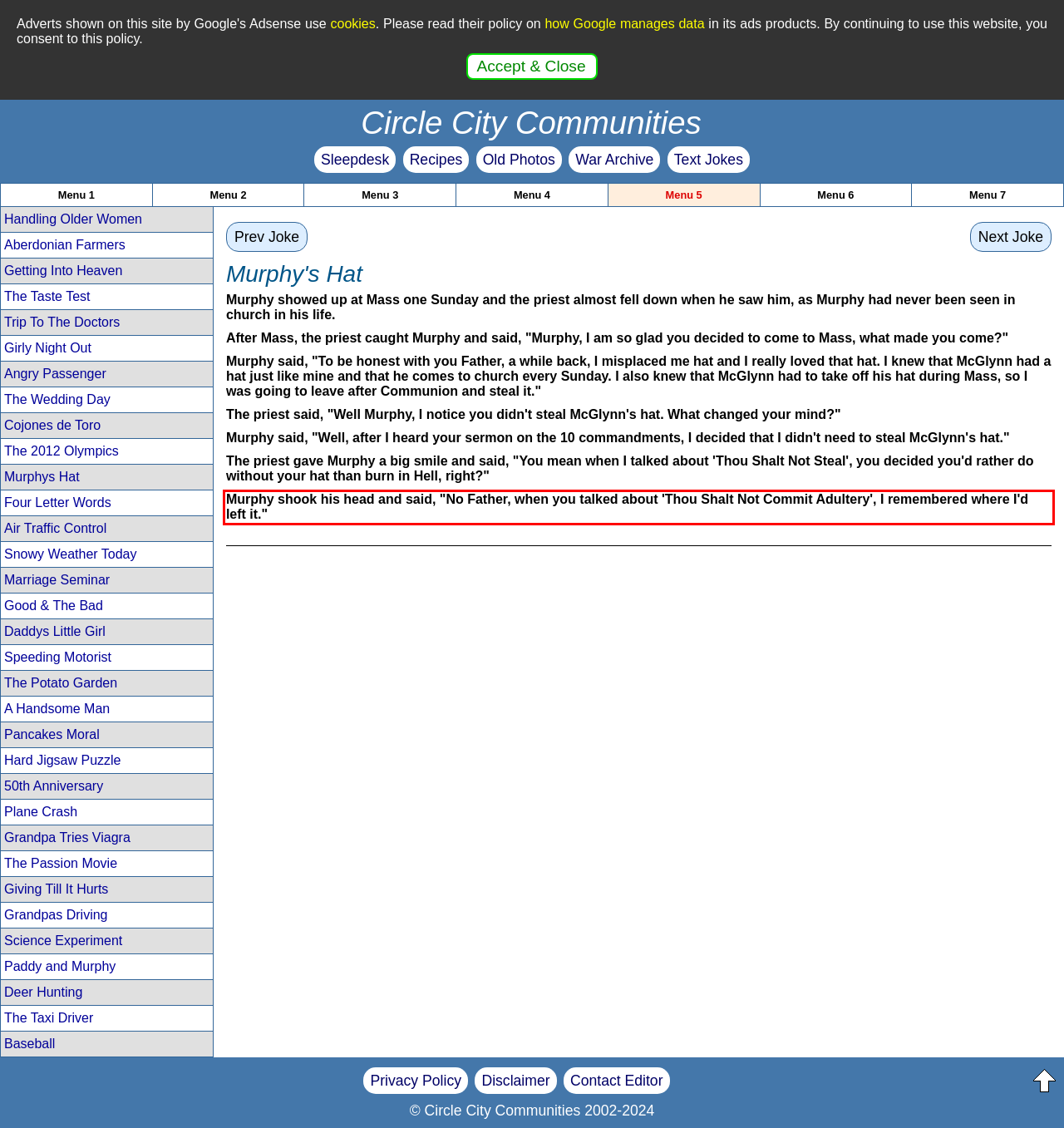Please perform OCR on the text within the red rectangle in the webpage screenshot and return the text content.

Murphy shook his head and said, "No Father, when you talked about 'Thou Shalt Not Commit Adultery', I remembered where I'd left it."